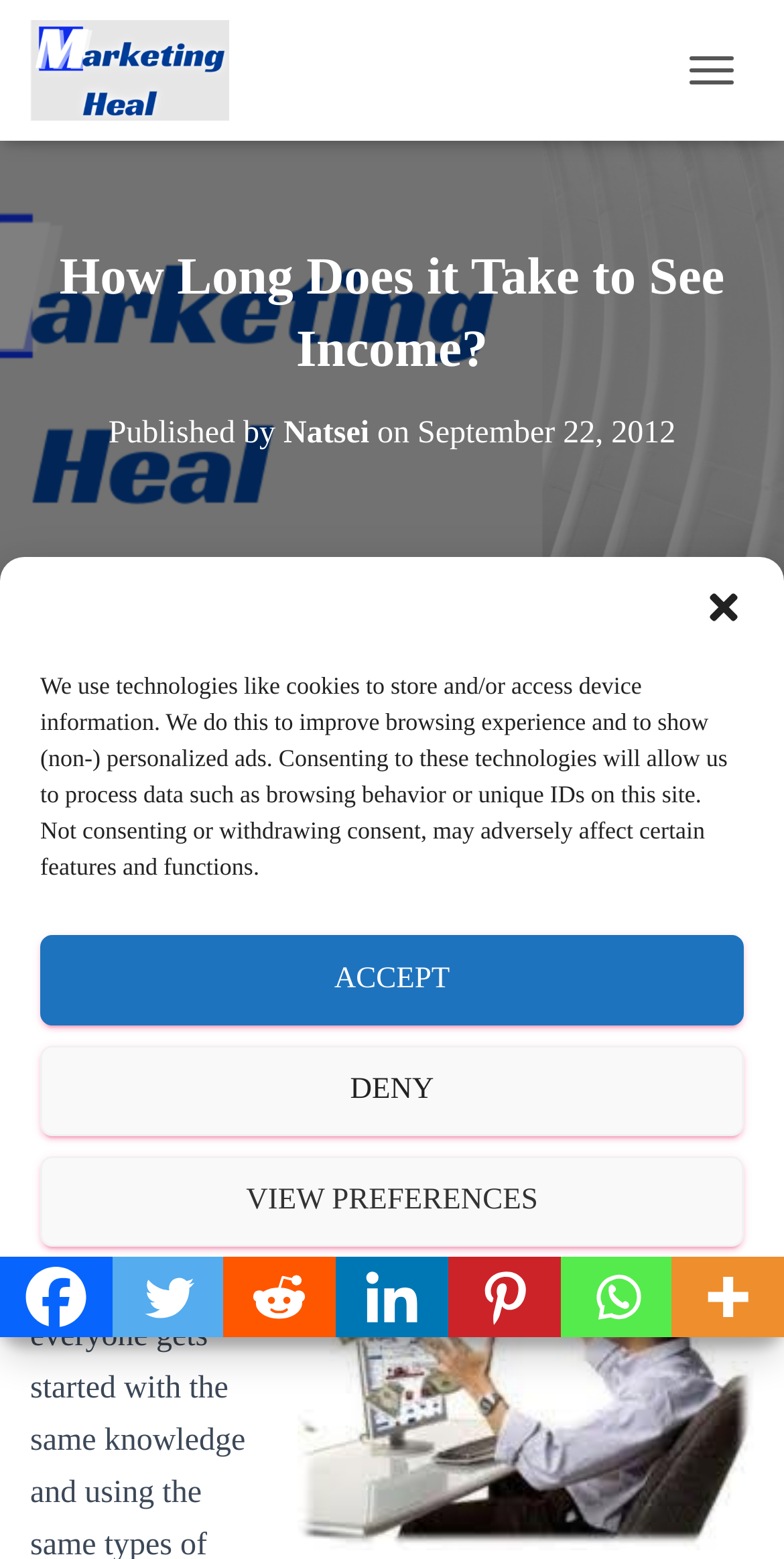Specify the bounding box coordinates of the area that needs to be clicked to achieve the following instruction: "Toggle navigation".

[0.854, 0.024, 0.962, 0.066]